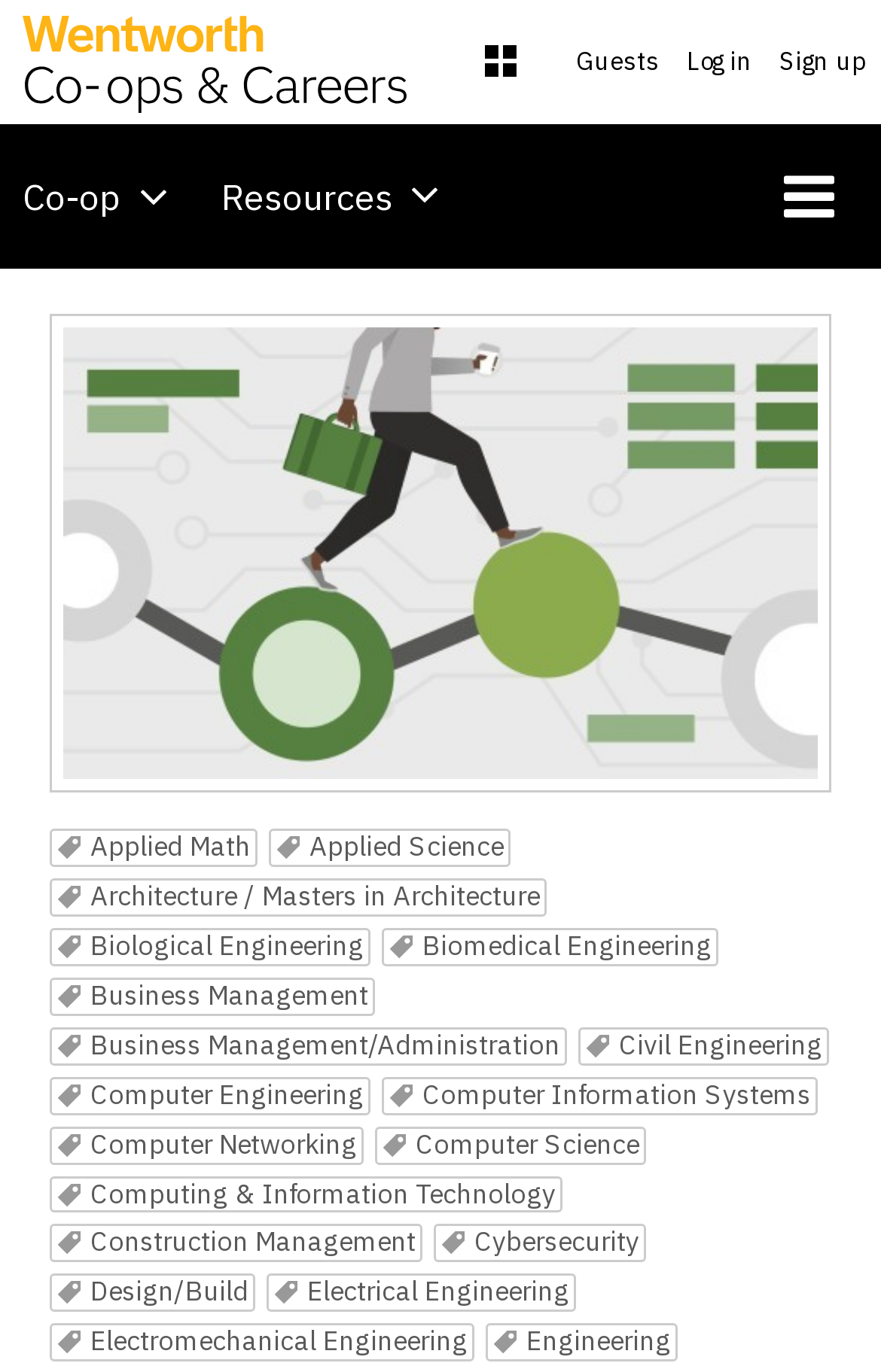Please determine the main heading text of this webpage.

Data Science and Analytics Career Paths and Certifications: First Steps